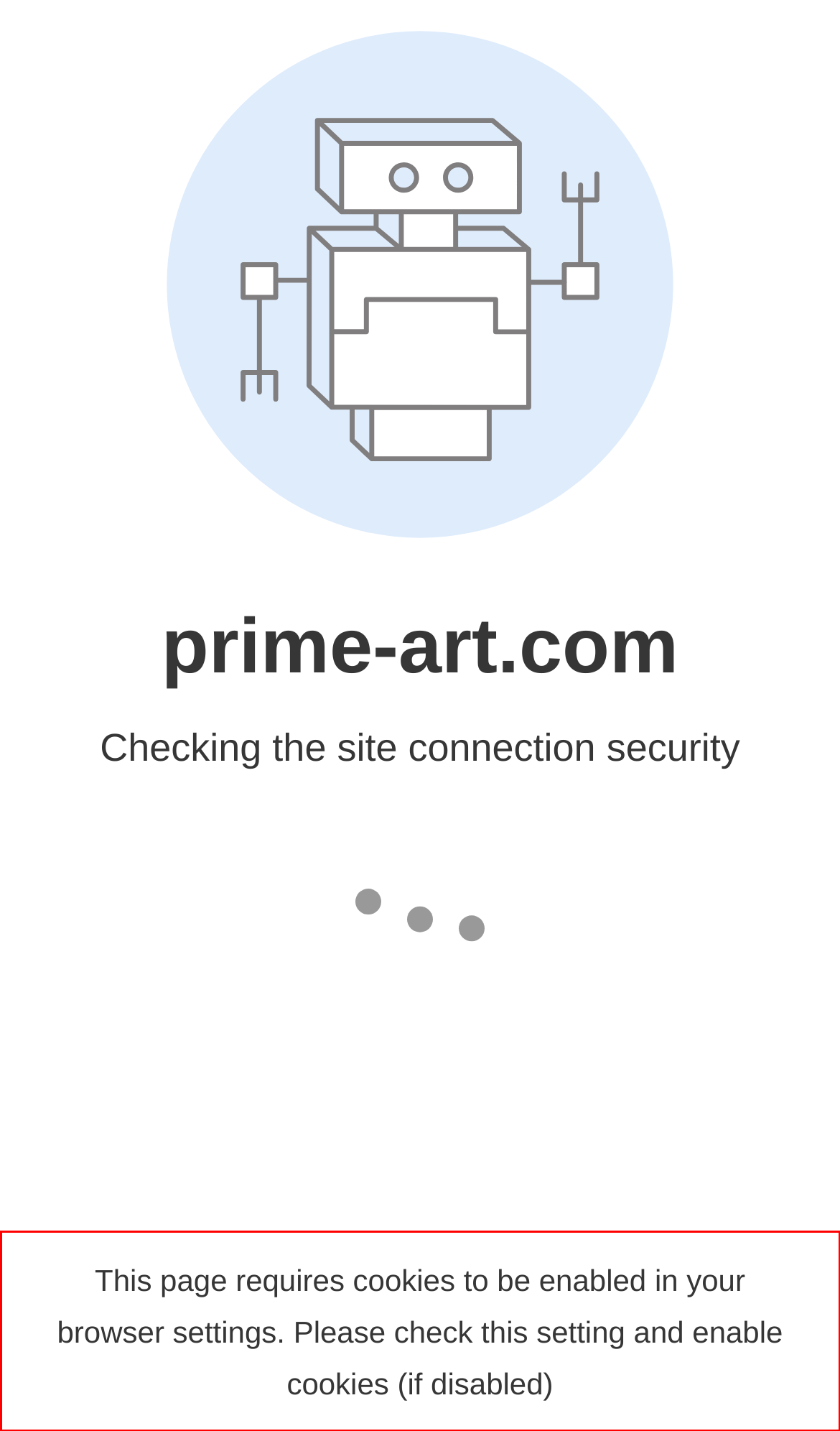Given the screenshot of a webpage, identify the red rectangle bounding box and recognize the text content inside it, generating the extracted text.

This page requires cookies to be enabled in your browser settings. Please check this setting and enable cookies (if disabled)